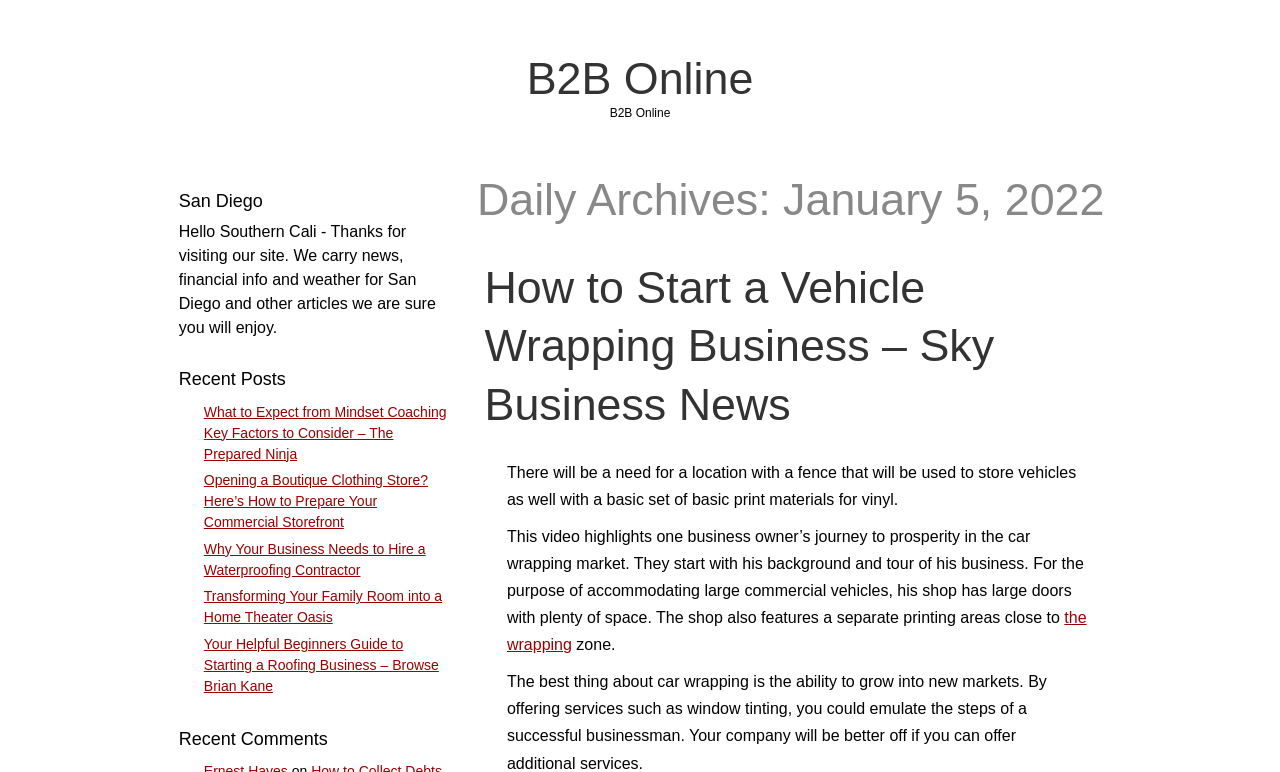What type of articles are featured on this website?
Please provide a single word or phrase as the answer based on the screenshot.

Business and finance